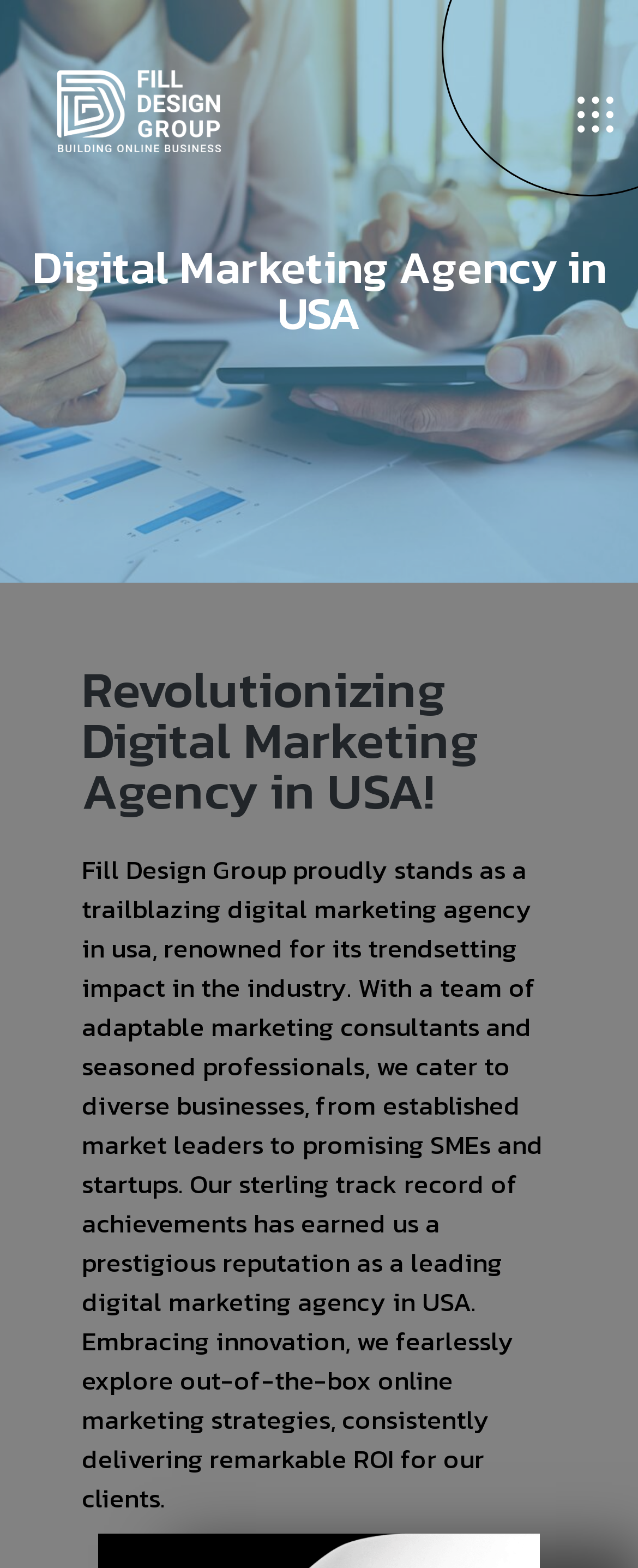Respond to the question below with a concise word or phrase:
What is the company's name?

Fill Design Group